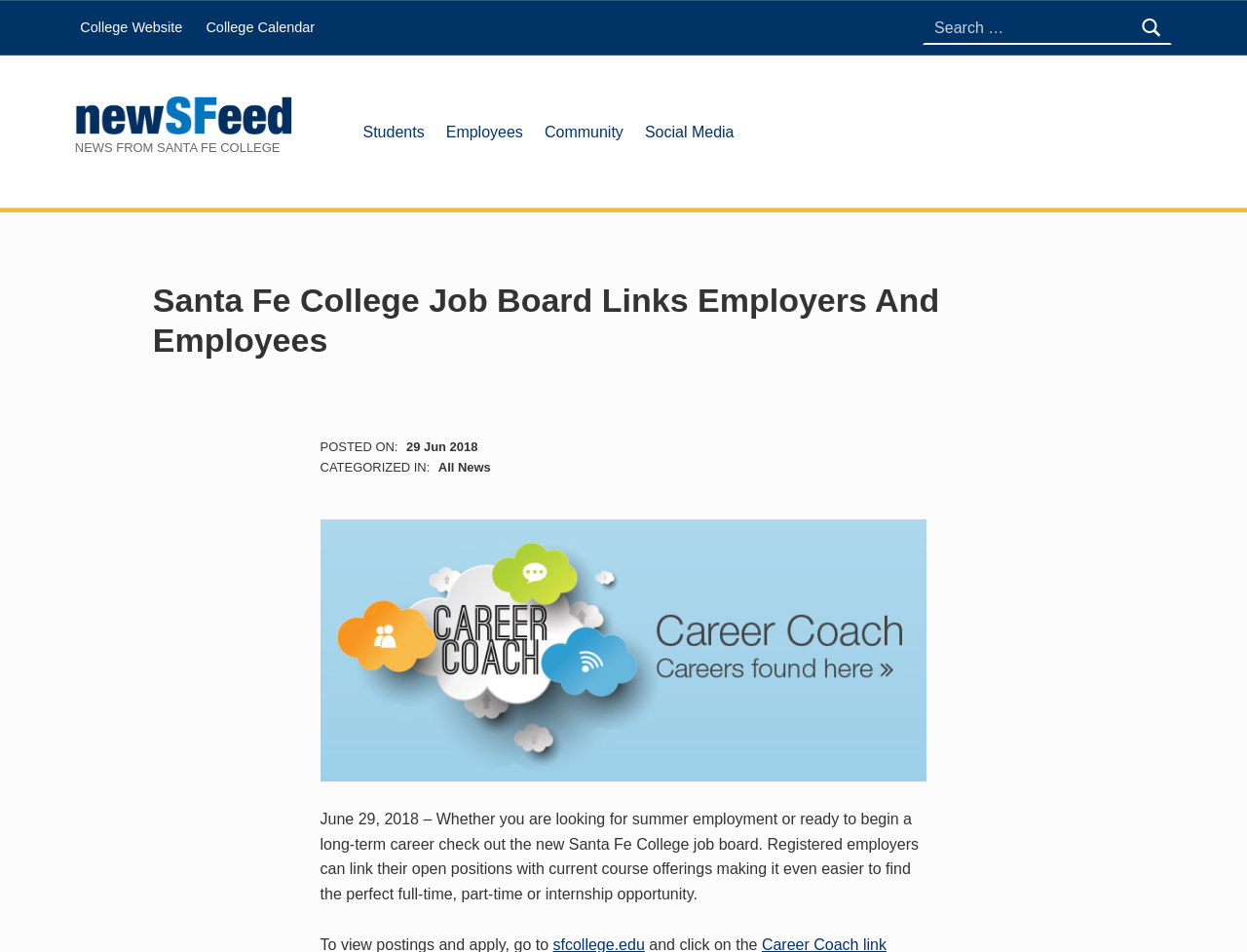Could you specify the bounding box coordinates for the clickable section to complete the following instruction: "Check the latest news"?

[0.06, 0.148, 0.225, 0.163]